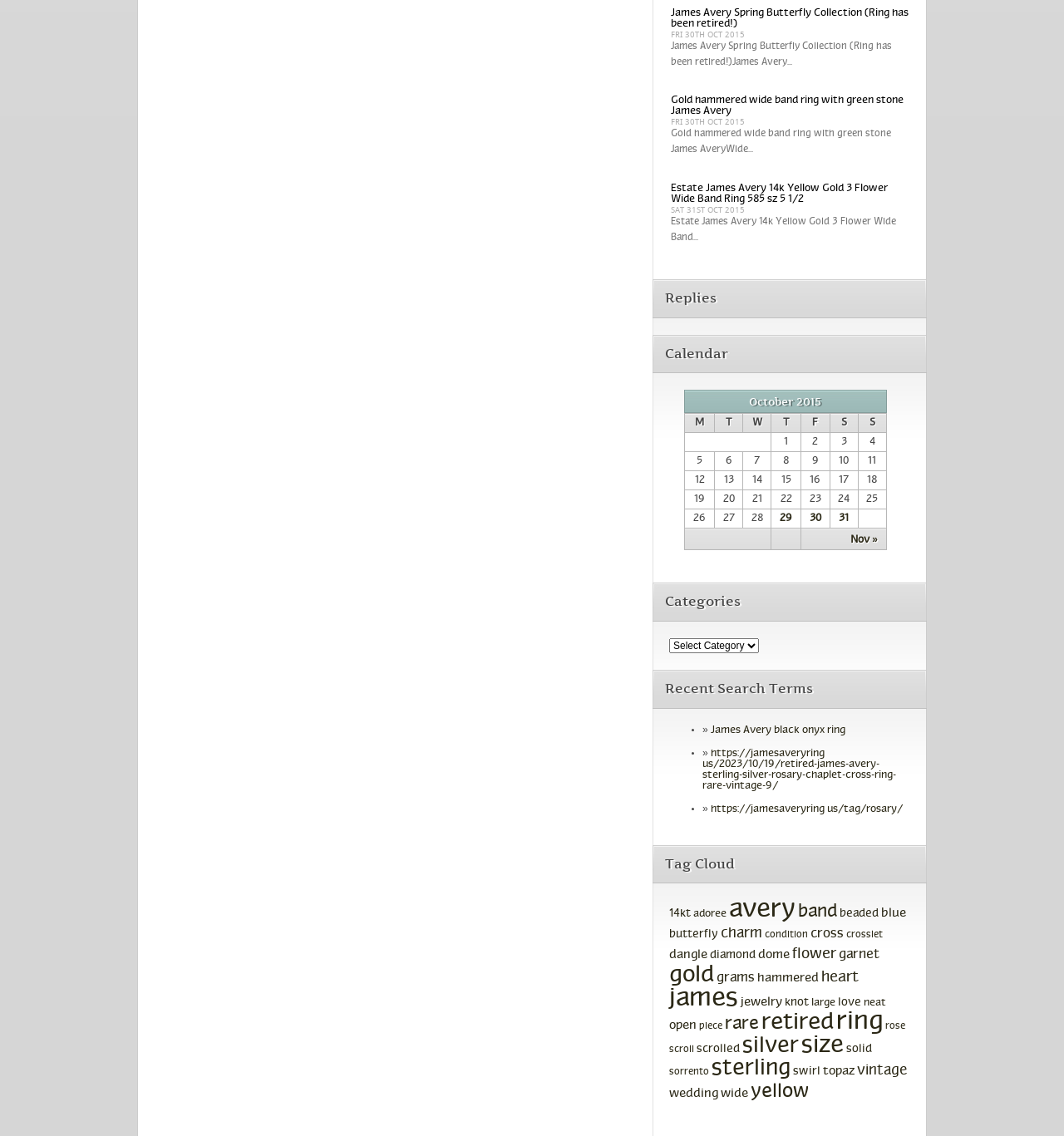Given the element description, predict the bounding box coordinates in the format (top-left x, top-left y, bottom-right x, bottom-right y). Make sure all values are between 0 and 1. Here is the element description: sorrento

[0.629, 0.94, 0.666, 0.948]